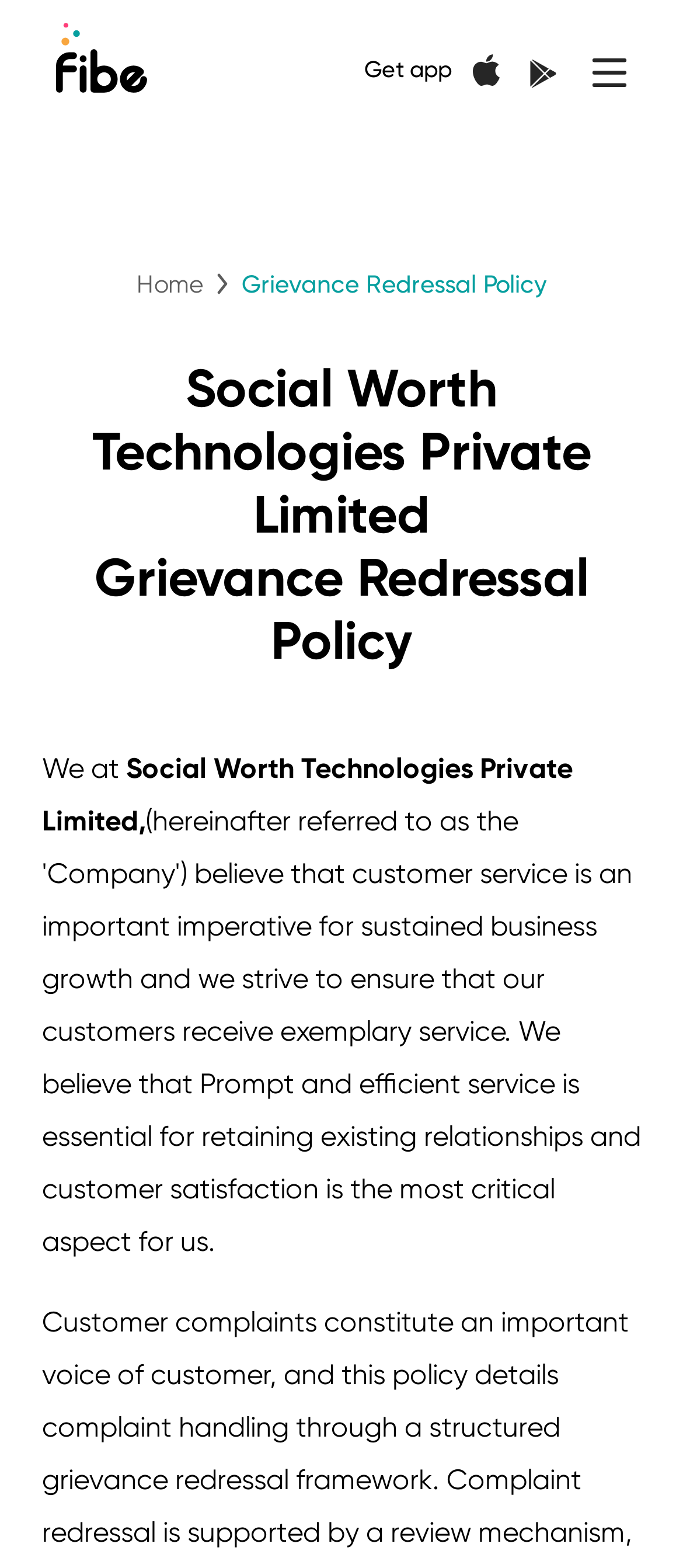Give a comprehensive overview of the webpage, including key elements.

The webpage is about the Grievance Redressal Policy of Fibe, a personal loan and instant cash loan app. At the top left, there is a link to "Fibe Instant Personal Loan" accompanied by an image. Below this, there is a "Get app" button. To the right of the "Get app" button, there are three links, each with an accompanying image. 

On the top right, there is a button with an arrow down icon. Below this, there is a link to "Home" accompanied by an image of the Fibe app. Next to the "Home" link, there is a heading that displays the full title of the Grievance Redressal Policy. 

The main content of the policy is divided into paragraphs. The first paragraph starts with the text "We at" and continues with the company name "Social Worth Technologies Private Limited". The rest of the policy is not explicitly stated, but it appears to be a detailed document outlining the company's grievance redressal process.